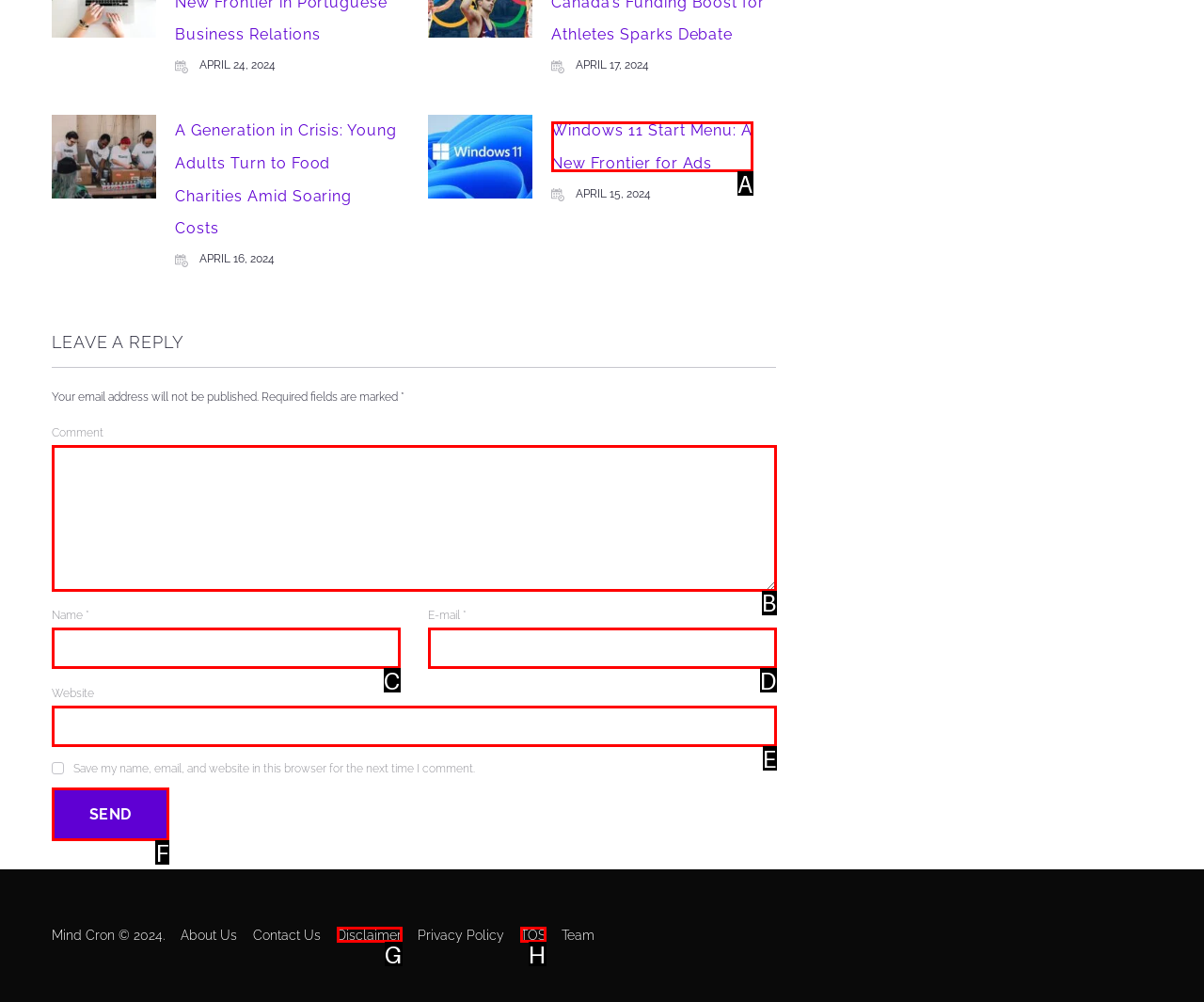Please identify the UI element that matches the description: parent_node: Name * name="author"
Respond with the letter of the correct option.

C